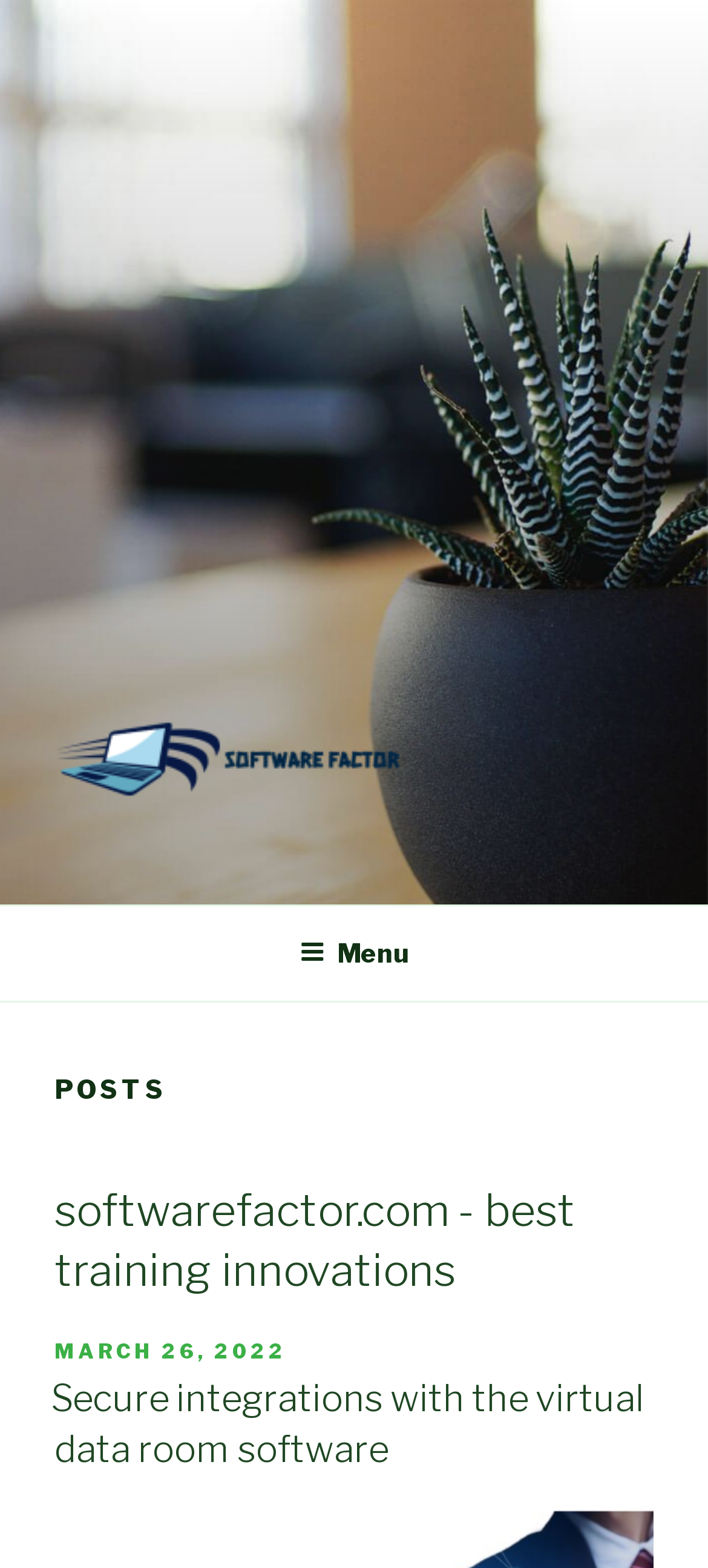Based on the description "Wix.com", find the bounding box of the specified UI element.

None